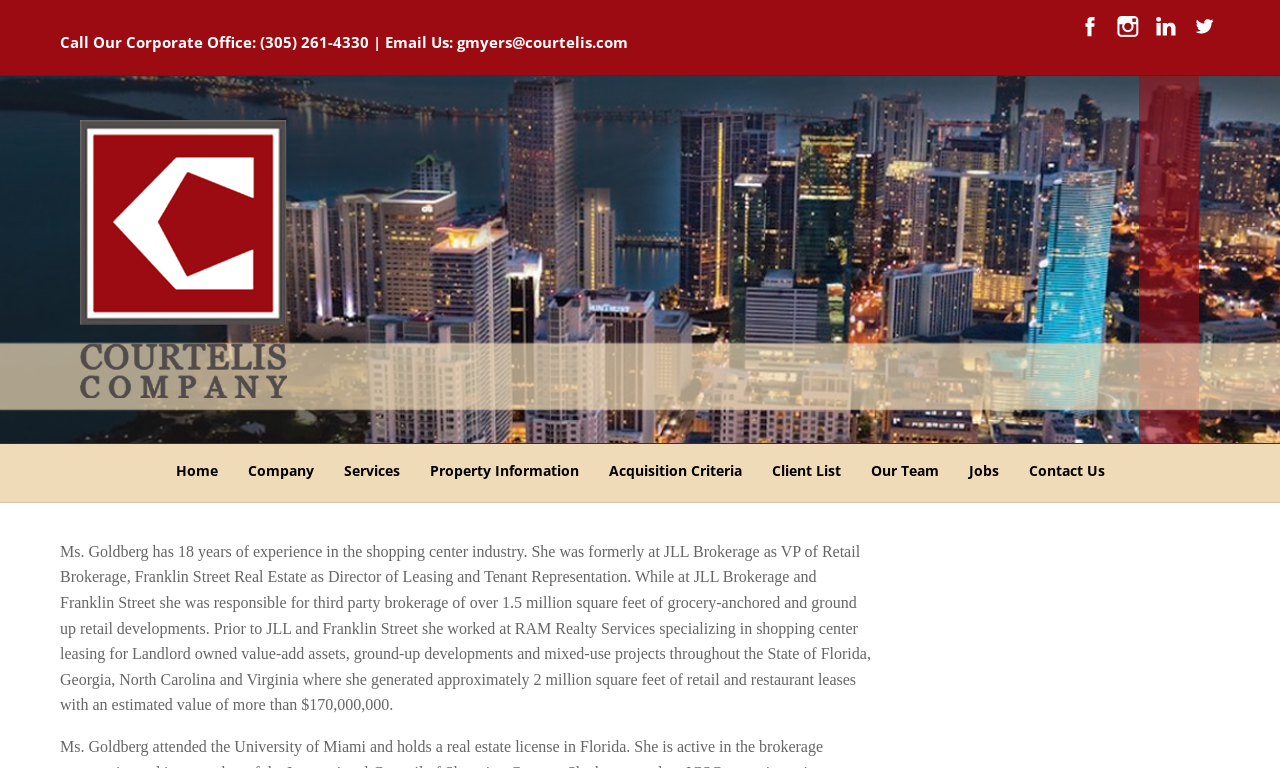Locate the bounding box coordinates of the clickable region to complete the following instruction: "View Cammi Goldberg's profile."

[0.047, 0.042, 0.491, 0.068]